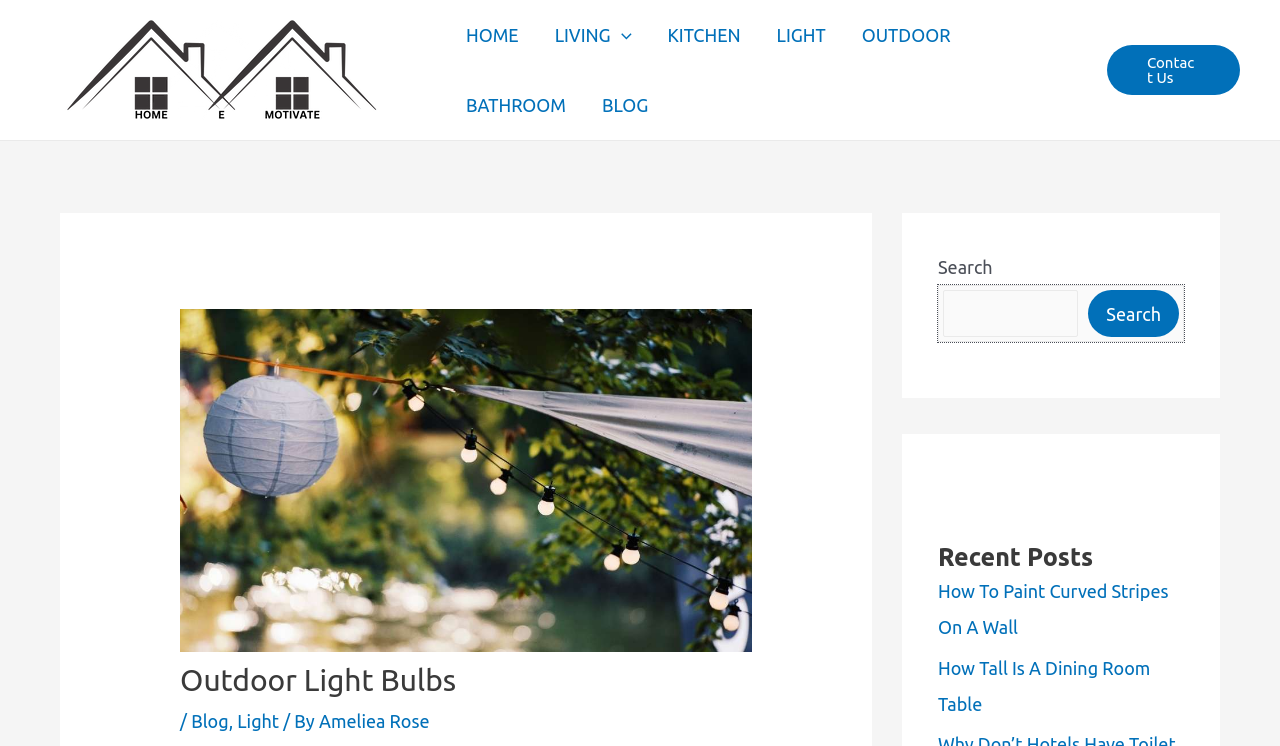Given the content of the image, can you provide a detailed answer to the question?
What type of content is listed under 'Recent Posts'?

The section 'Recent Posts' lists several links with titles such as 'How To Paint Curved Stripes On A Wall' and 'How Tall Is A Dining Room Table'. These titles suggest that the content listed under 'Recent Posts' are blog posts.